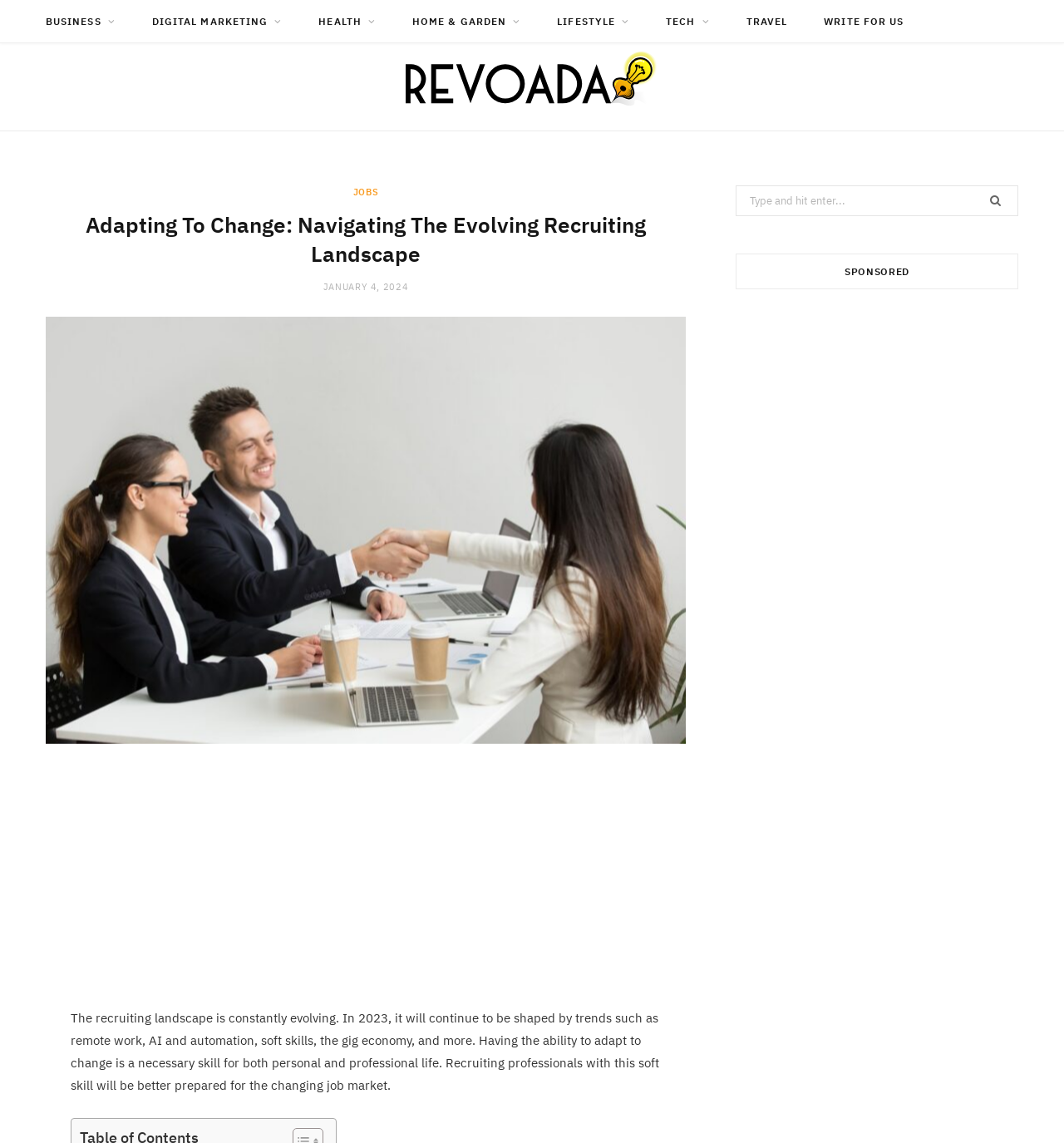What is the purpose of the search box?
Provide an in-depth and detailed answer to the question.

The purpose of the search box can be inferred by its label 'Search for:' and its location on the webpage, which suggests that it is meant to be used to search for specific content or keywords.